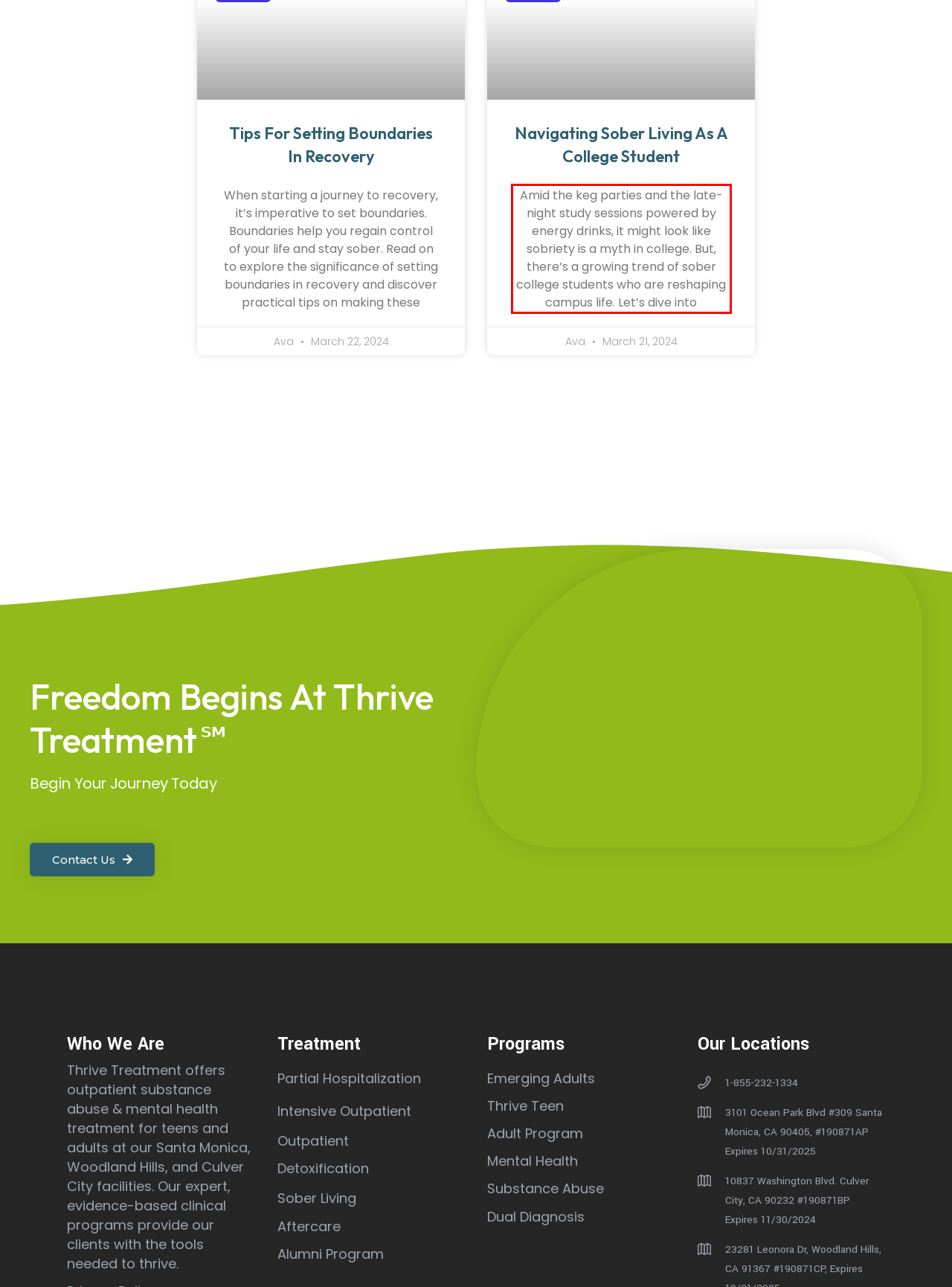Given a webpage screenshot, identify the text inside the red bounding box using OCR and extract it.

Amid the keg parties and the late-night study sessions powered by energy drinks, it might look like sobriety is a myth in college. But, there’s a growing trend of sober college students who are reshaping campus life. Let’s dive into